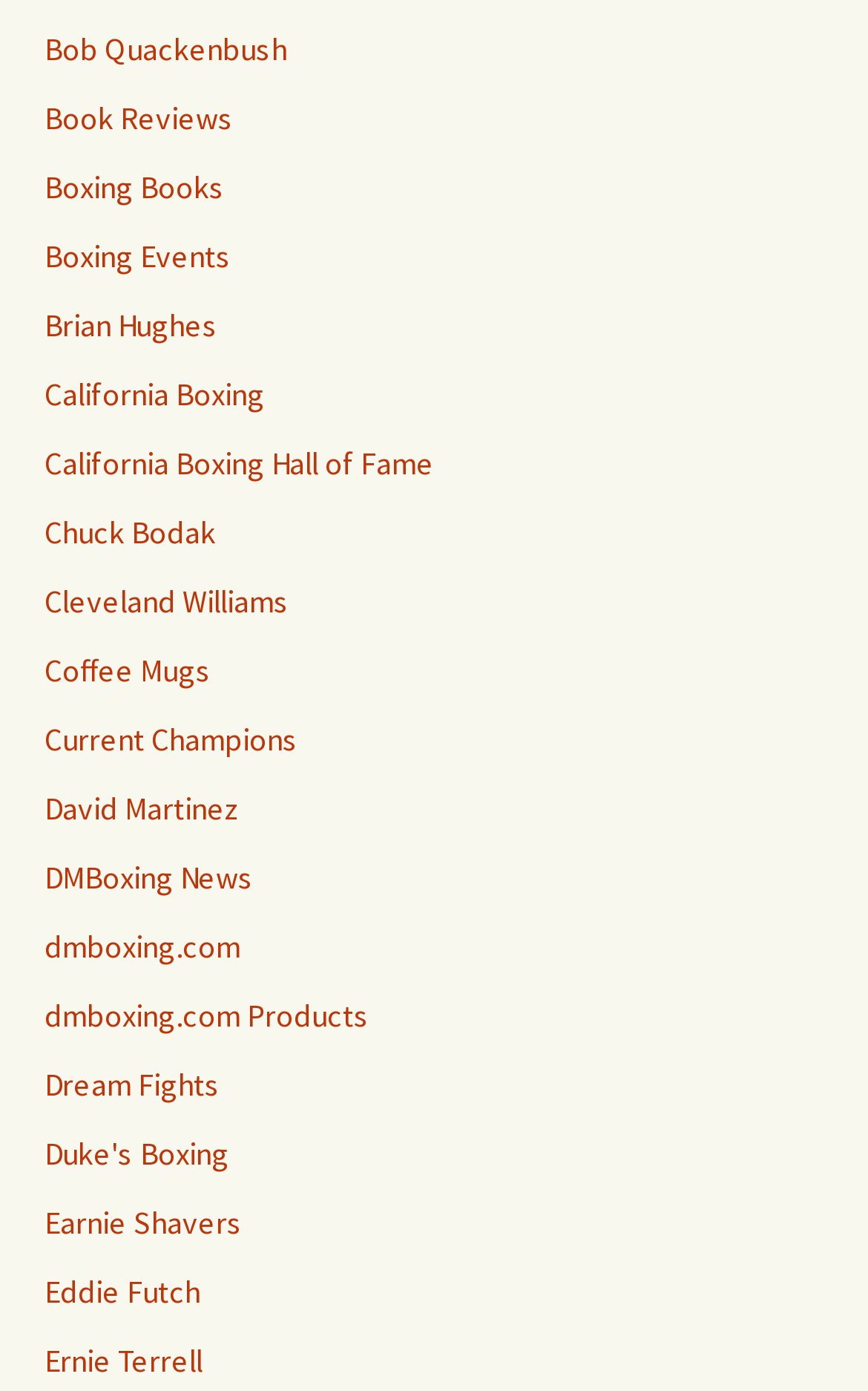Identify the bounding box coordinates of the part that should be clicked to carry out this instruction: "Check out California Boxing Hall of Fame".

[0.051, 0.319, 0.5, 0.347]